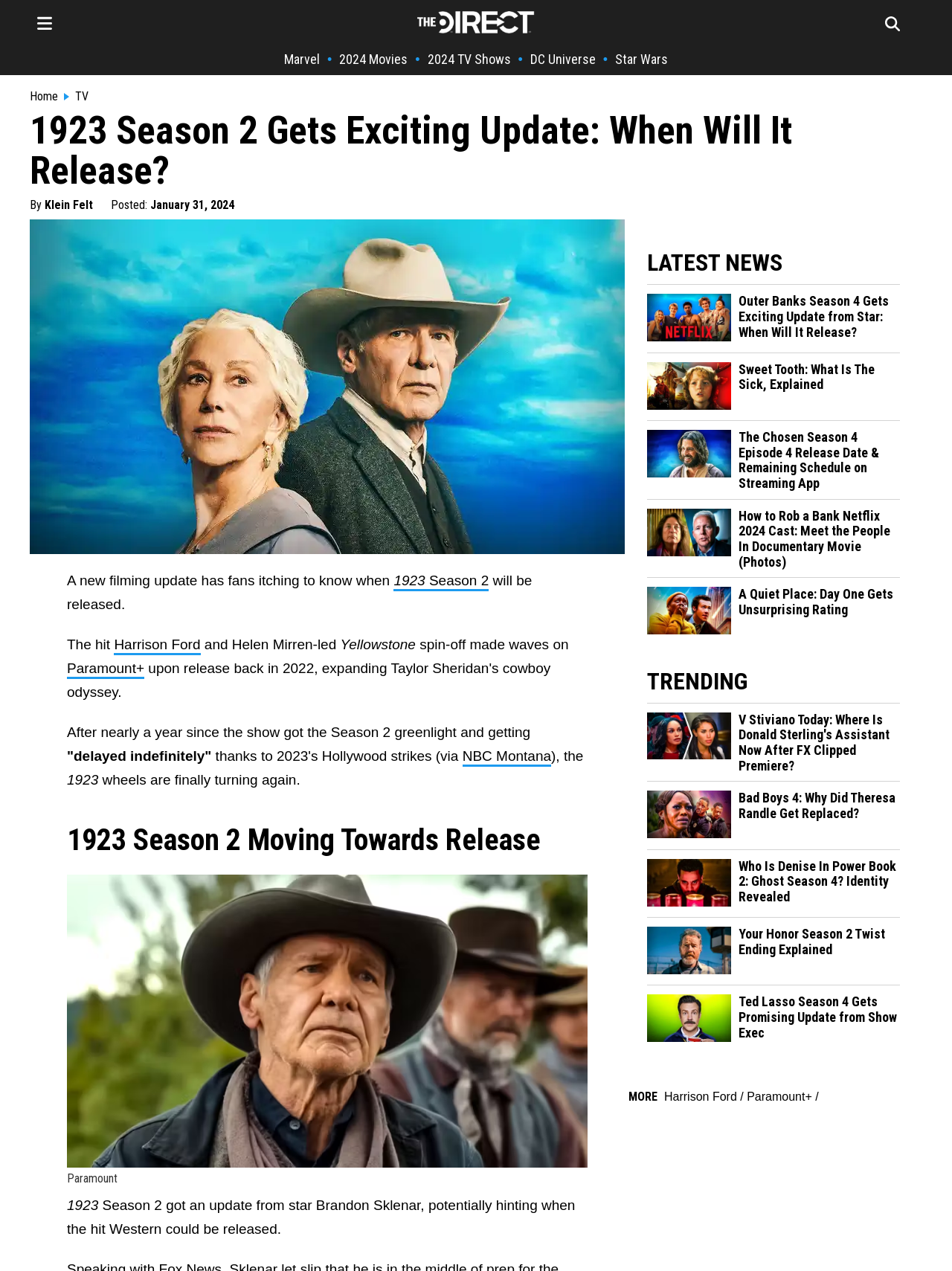Determine the bounding box coordinates of the element that should be clicked to execute the following command: "Read the article about Harrison Ford".

[0.12, 0.501, 0.211, 0.516]